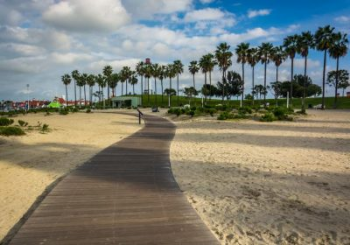What is the atmosphere of the scene?
Analyze the screenshot and provide a detailed answer to the question.

The caption describes the setting as 'serene yet lively', which suggests a peaceful and calming environment that is also vibrant and energetic.